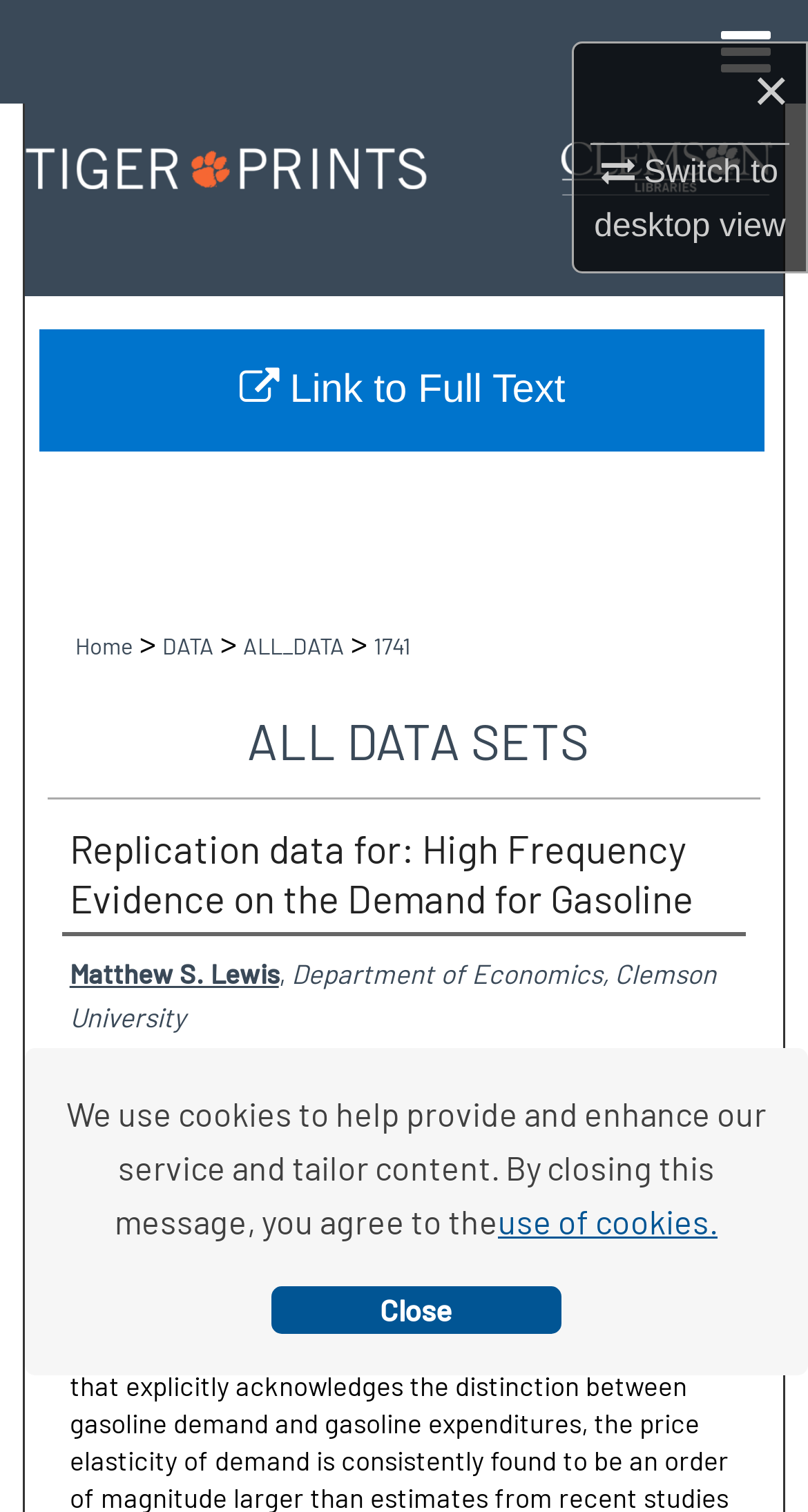Respond to the question with just a single word or phrase: 
Is there a link to the full text of the dataset?

Yes